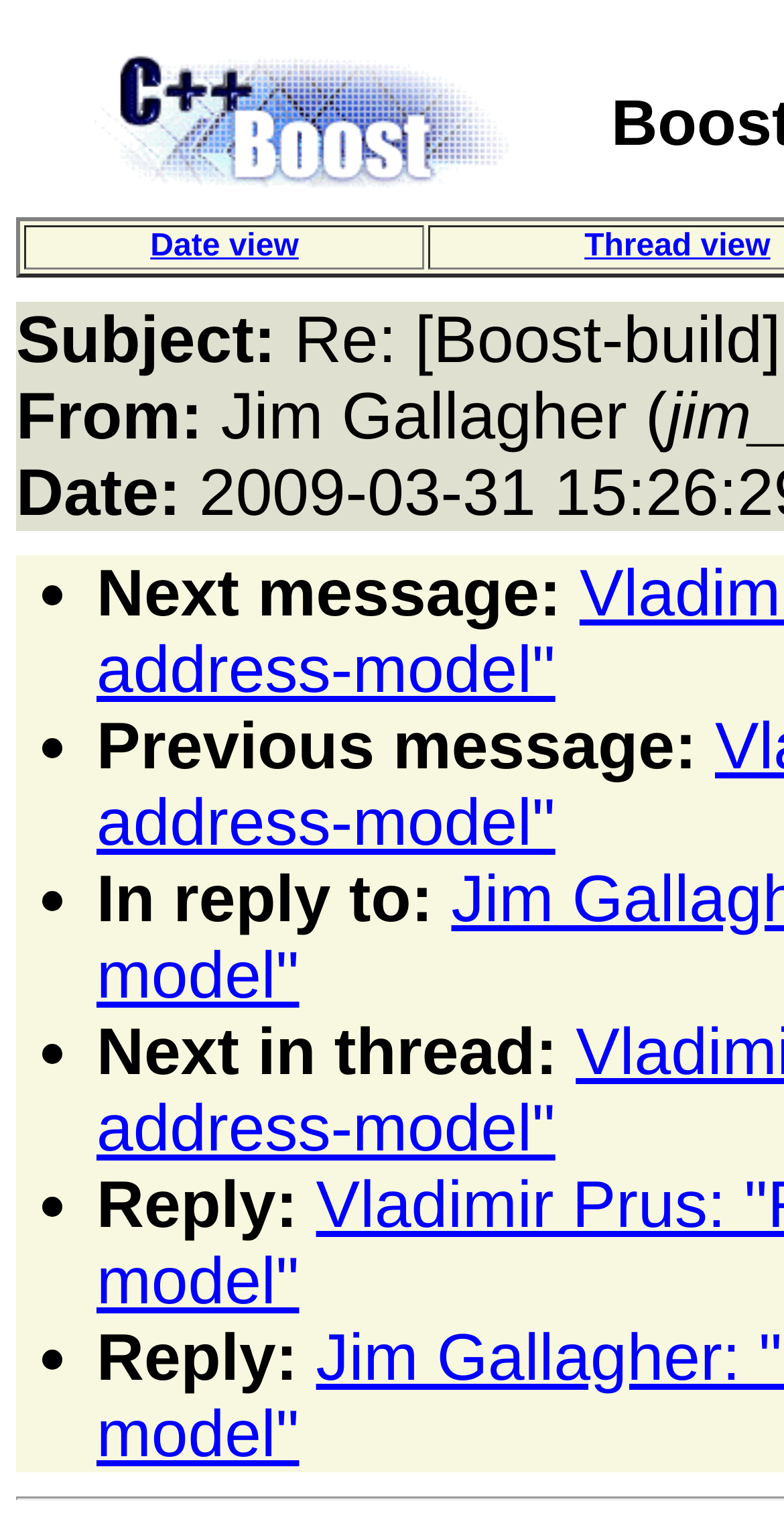Detail the various sections and features present on the webpage.

This webpage appears to be a mailing list page, specifically a thread view of an email conversation. At the top left, there is a Boost logo, which is a clickable image. Below the logo, there are two links, "Date view" and "Thread view", which are column headers.

The main content of the page is divided into sections, each with a label and corresponding information. The first section has a label "Subject:" followed by the subject of the email. The next section has a label "From:" followed by the sender's name, "Jim Gallagher". The third section has a label "Date:" followed by the date of the email.

Below these sections, there are several links, each preceded by a bullet point (•). These links are labeled "Next message:", "Previous message:", "In reply to:", "Next in thread:", and "Reply:". These links are likely navigation options to move through the email thread.

The overall layout of the page is simple and easy to navigate, with clear labels and concise text. The Boost logo and links are positioned at the top, while the main content is organized into sections with clear headings.